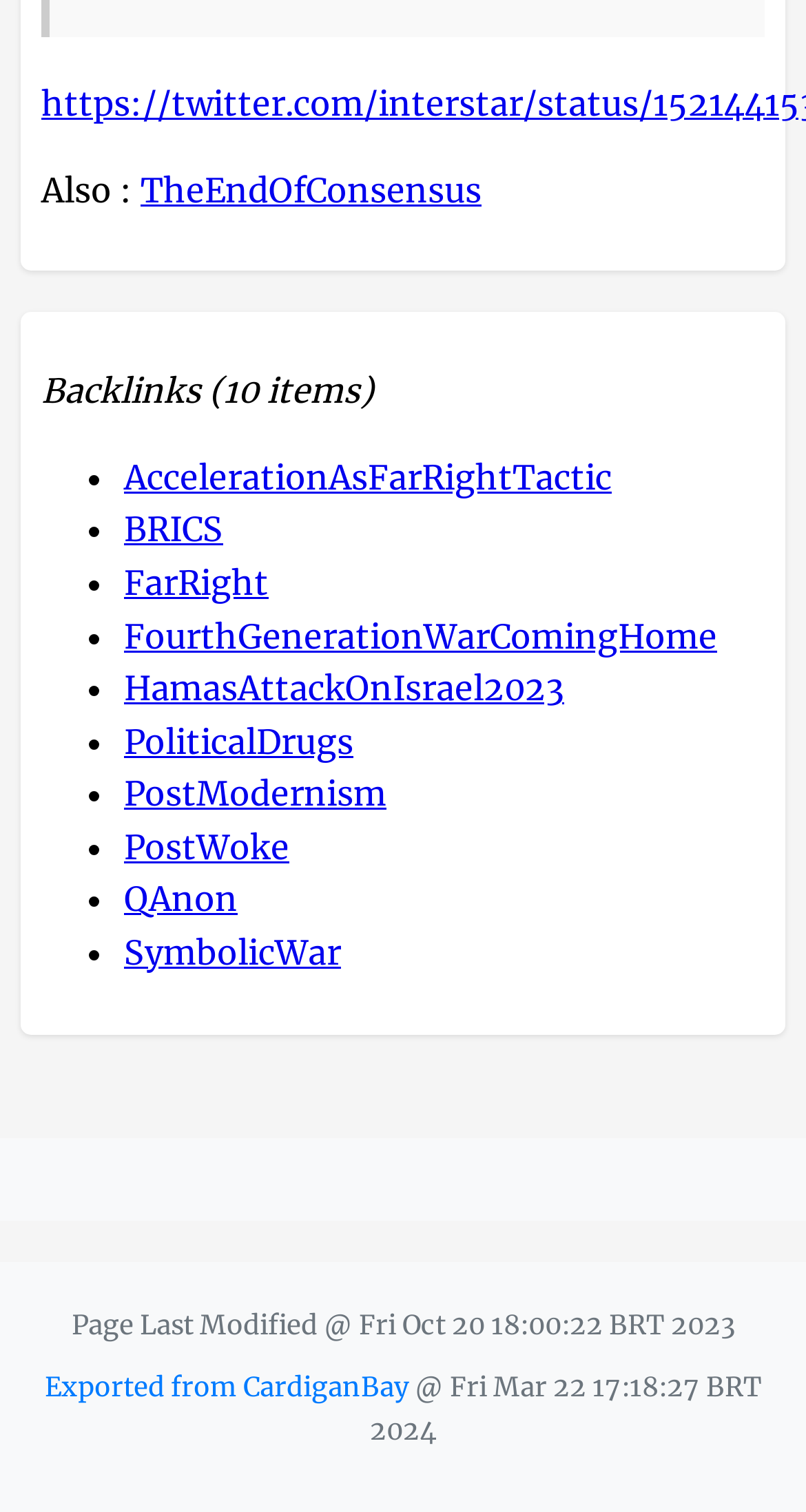Locate the bounding box of the UI element based on this description: "Exported from CardiganBay". Provide four float numbers between 0 and 1 as [left, top, right, bottom].

[0.055, 0.906, 0.506, 0.928]